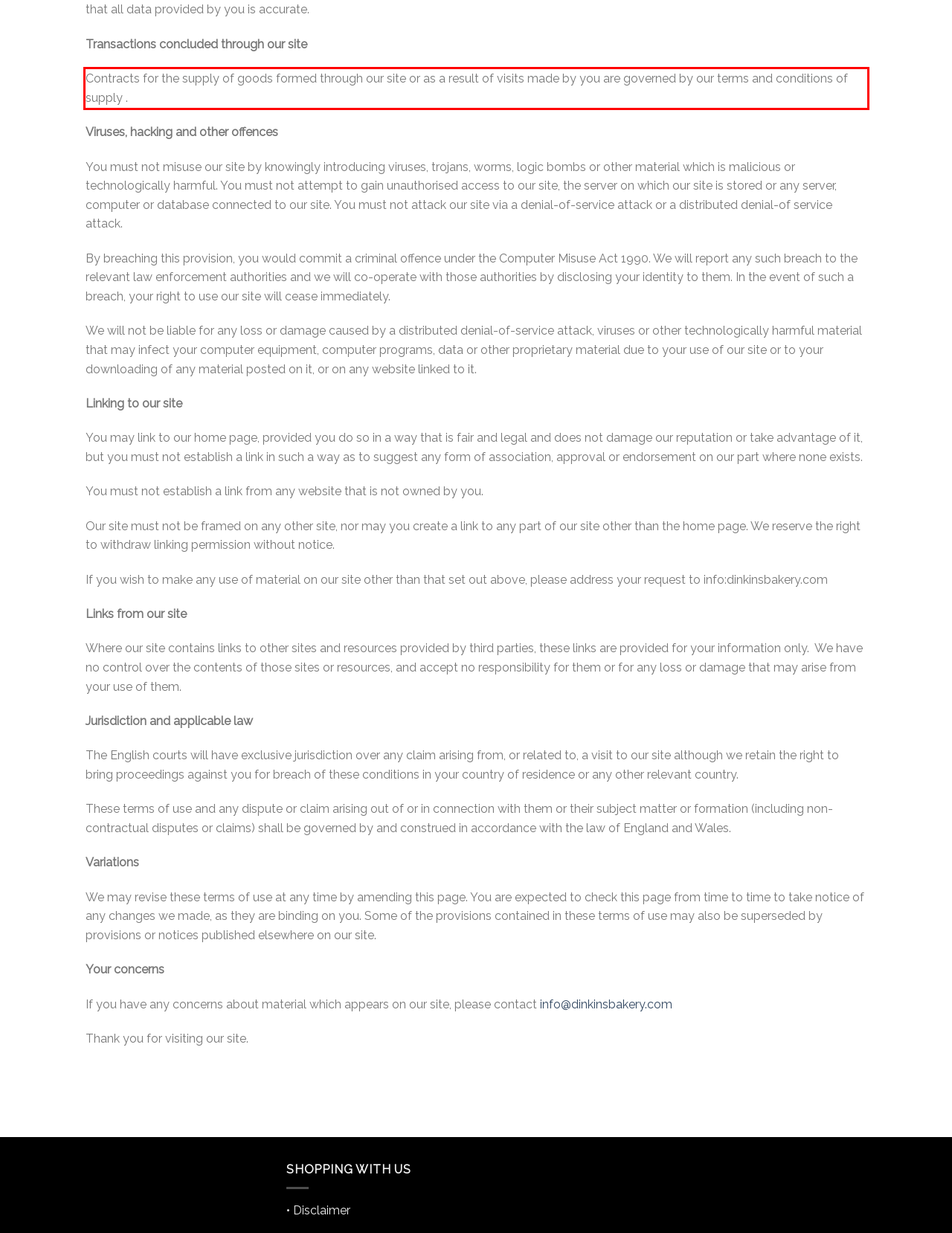Analyze the screenshot of the webpage that features a red bounding box and recognize the text content enclosed within this red bounding box.

Contracts for the supply of goods formed through our site or as a result of visits made by you are governed by our terms and conditions of supply .